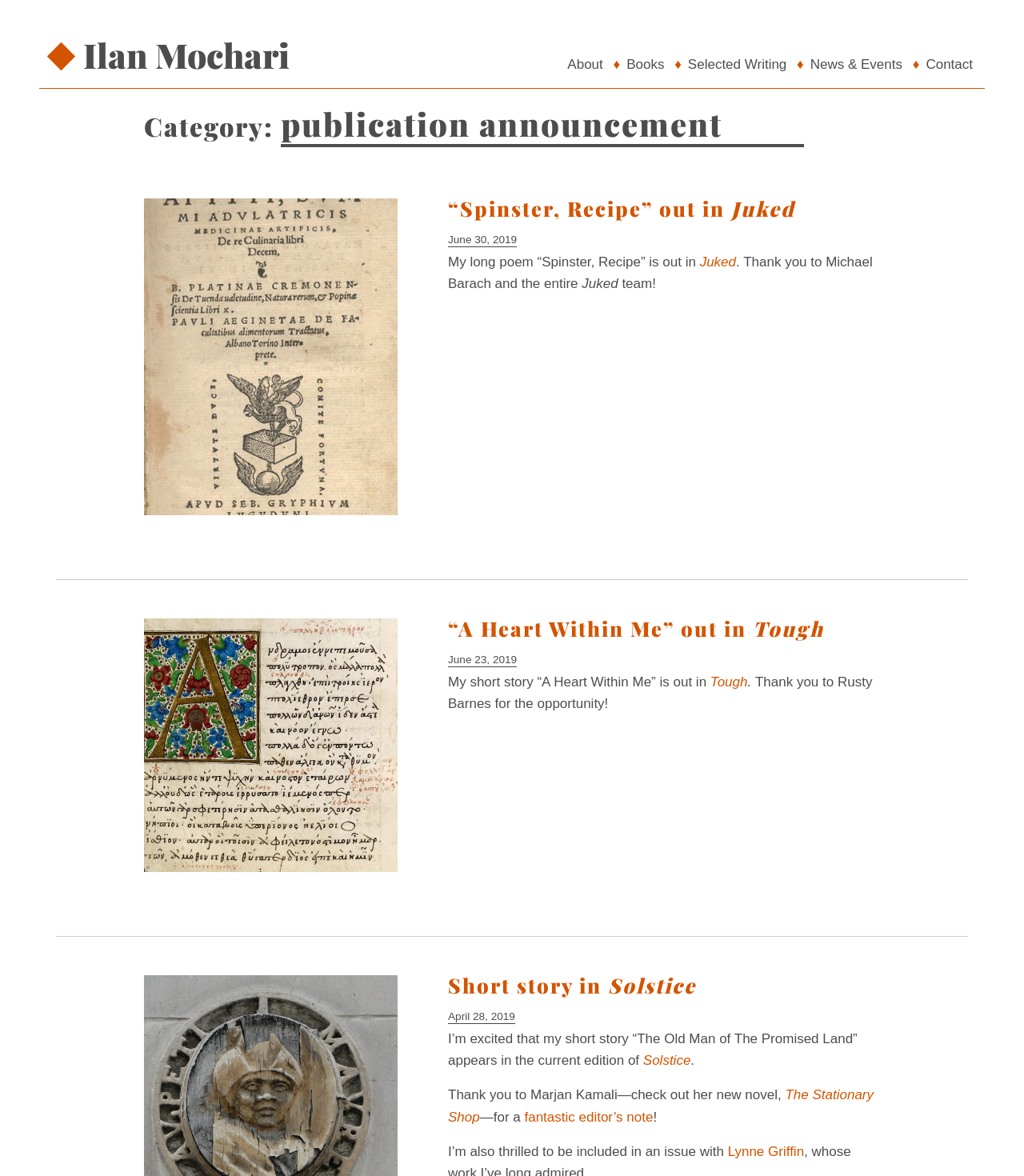Determine the bounding box coordinates for the element that should be clicked to follow this instruction: "read the publication announcement". The coordinates should be given as four float numbers between 0 and 1, in the format [left, top, right, bottom].

[0.129, 0.091, 0.945, 0.125]